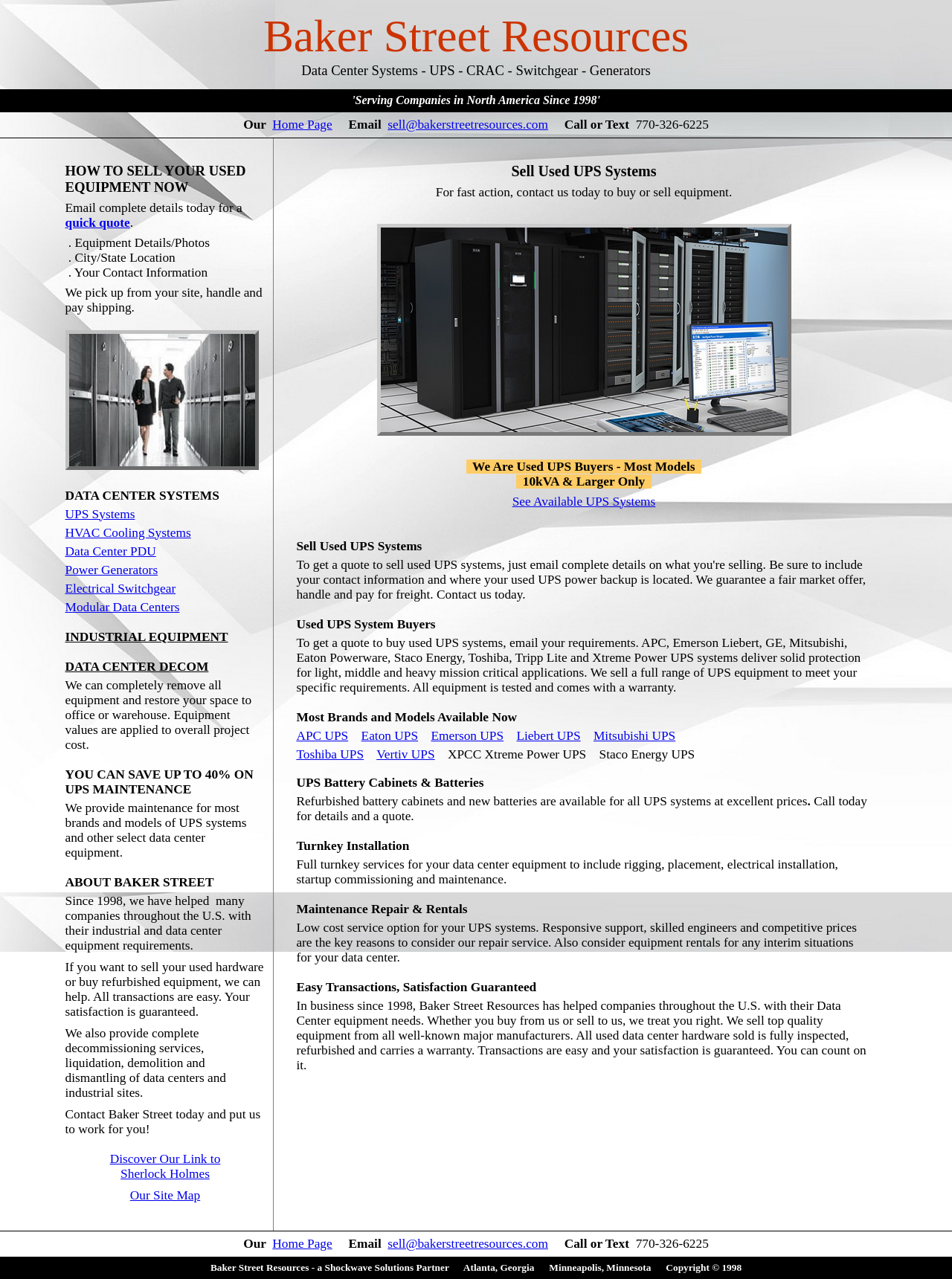What is the guarantee they offer?
Please provide a single word or phrase based on the screenshot.

Fair market offer